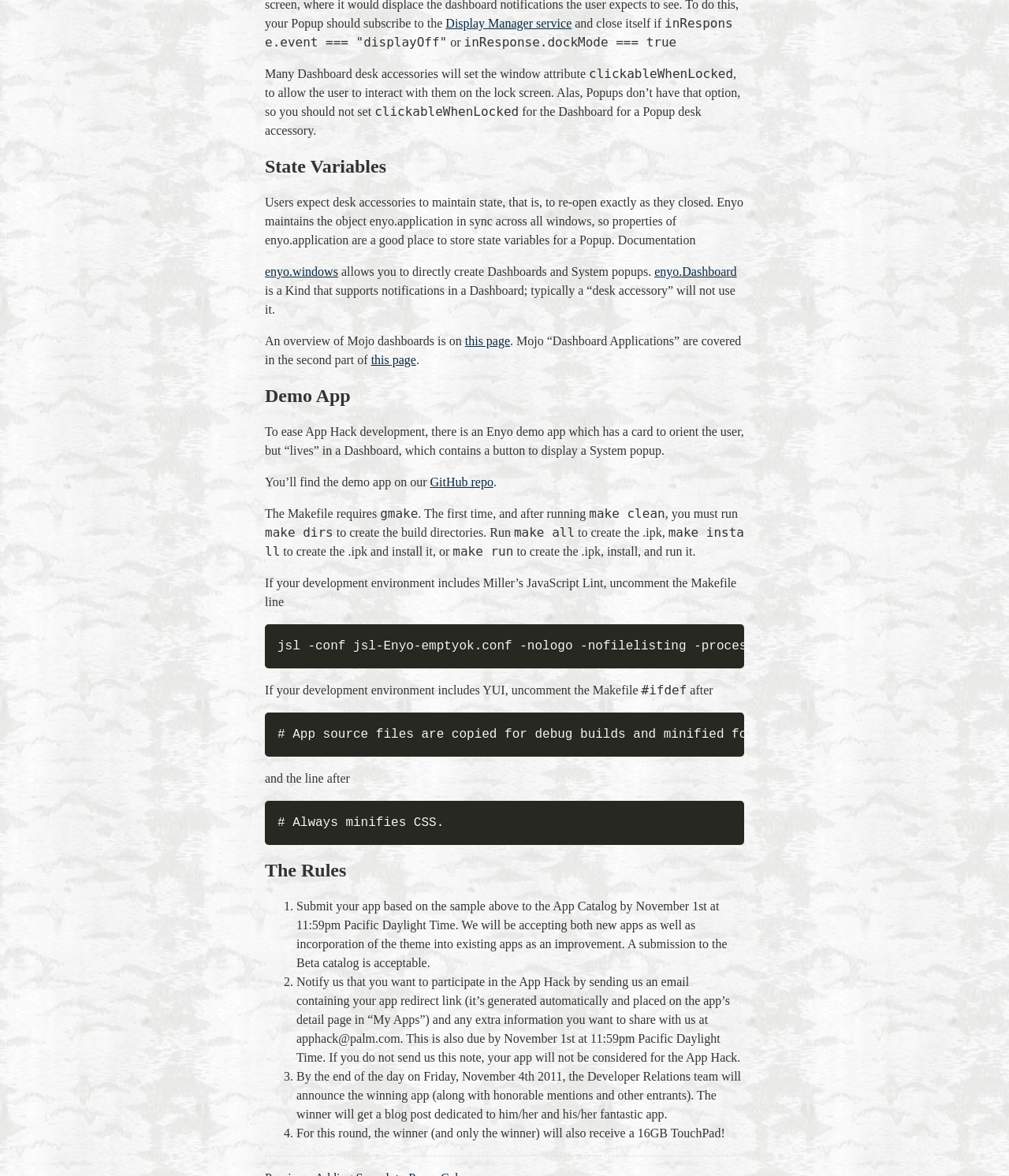Answer the following inquiry with a single word or phrase:
What is required to create the build directories?

make dirs